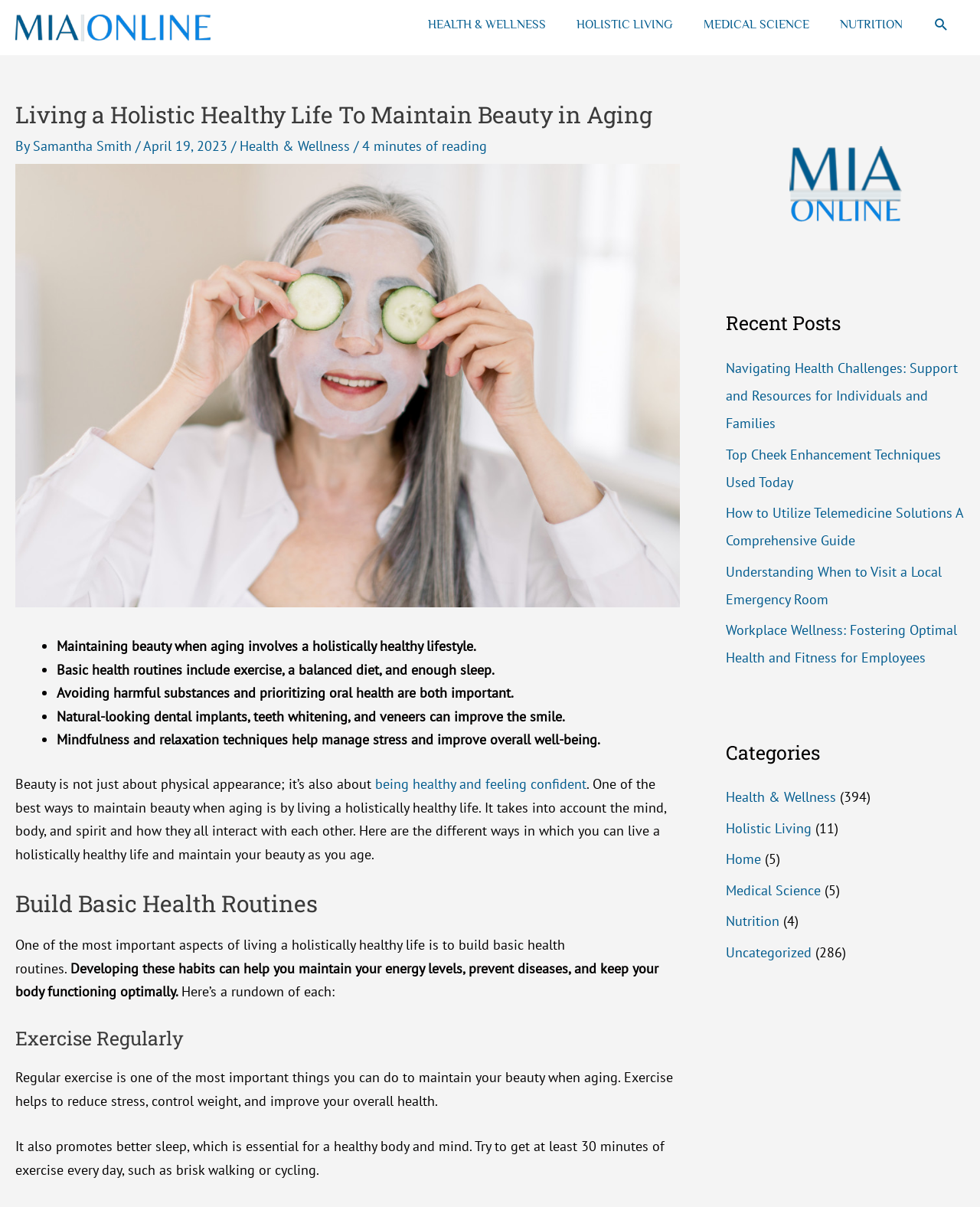Using the provided element description "being healthy and feeling confident", determine the bounding box coordinates of the UI element.

[0.383, 0.642, 0.598, 0.657]